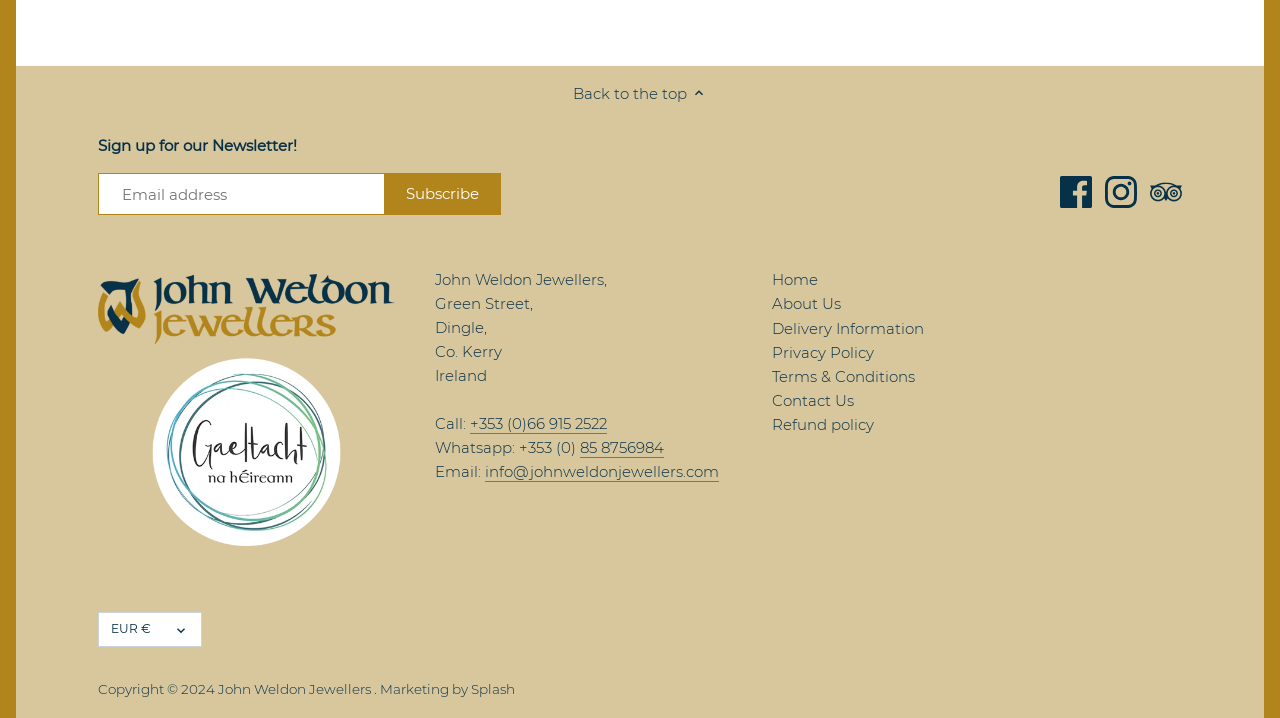Locate the UI element described by Facebook in the provided webpage screenshot. Return the bounding box coordinates in the format (top-left x, top-left y, bottom-right x, bottom-right y), ensuring all values are between 0 and 1.

[0.828, 0.245, 0.853, 0.29]